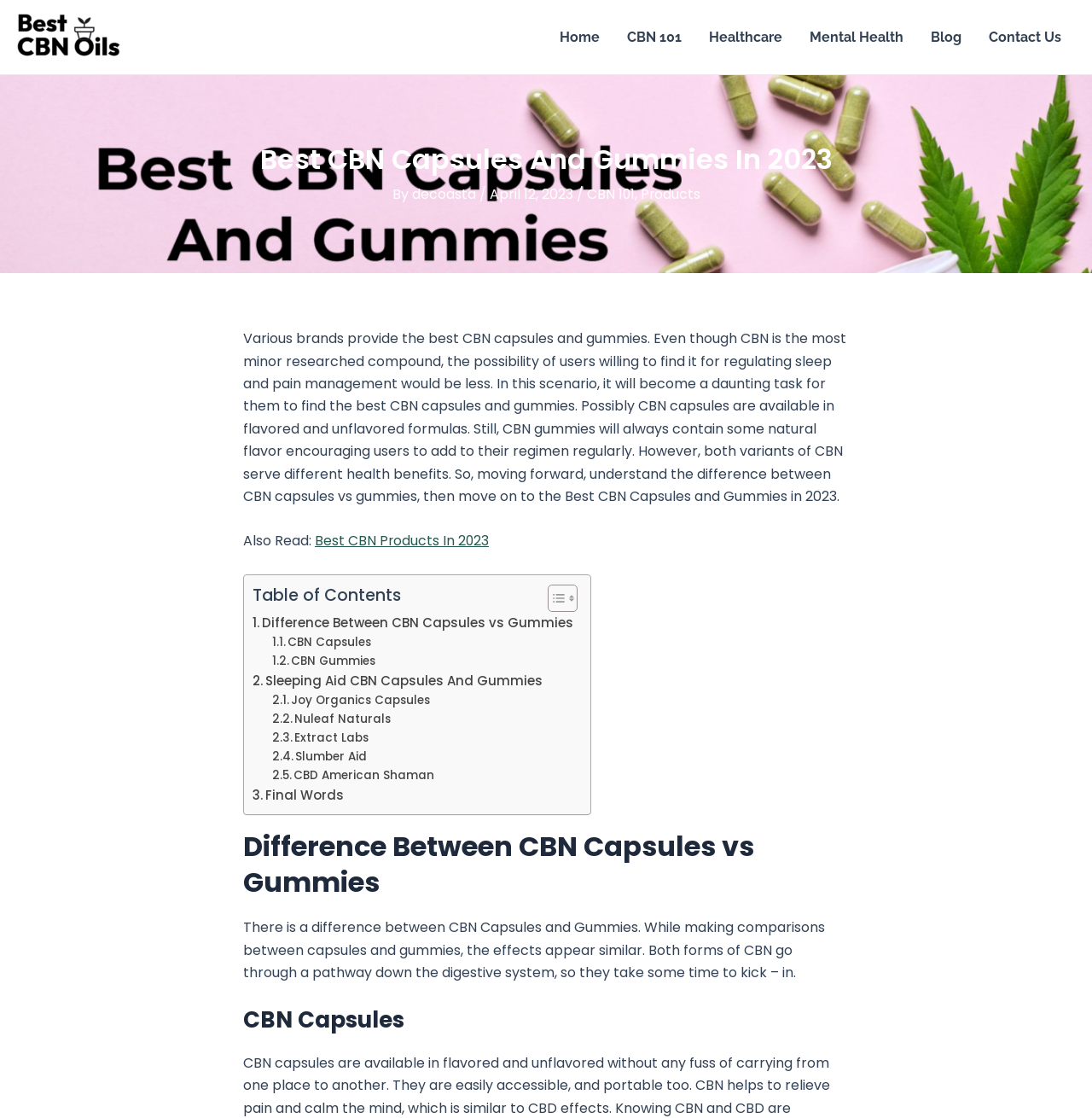Please identify the bounding box coordinates of the region to click in order to complete the task: "Learn about 'CBN Gummies'". The coordinates must be four float numbers between 0 and 1, specified as [left, top, right, bottom].

[0.249, 0.583, 0.347, 0.6]